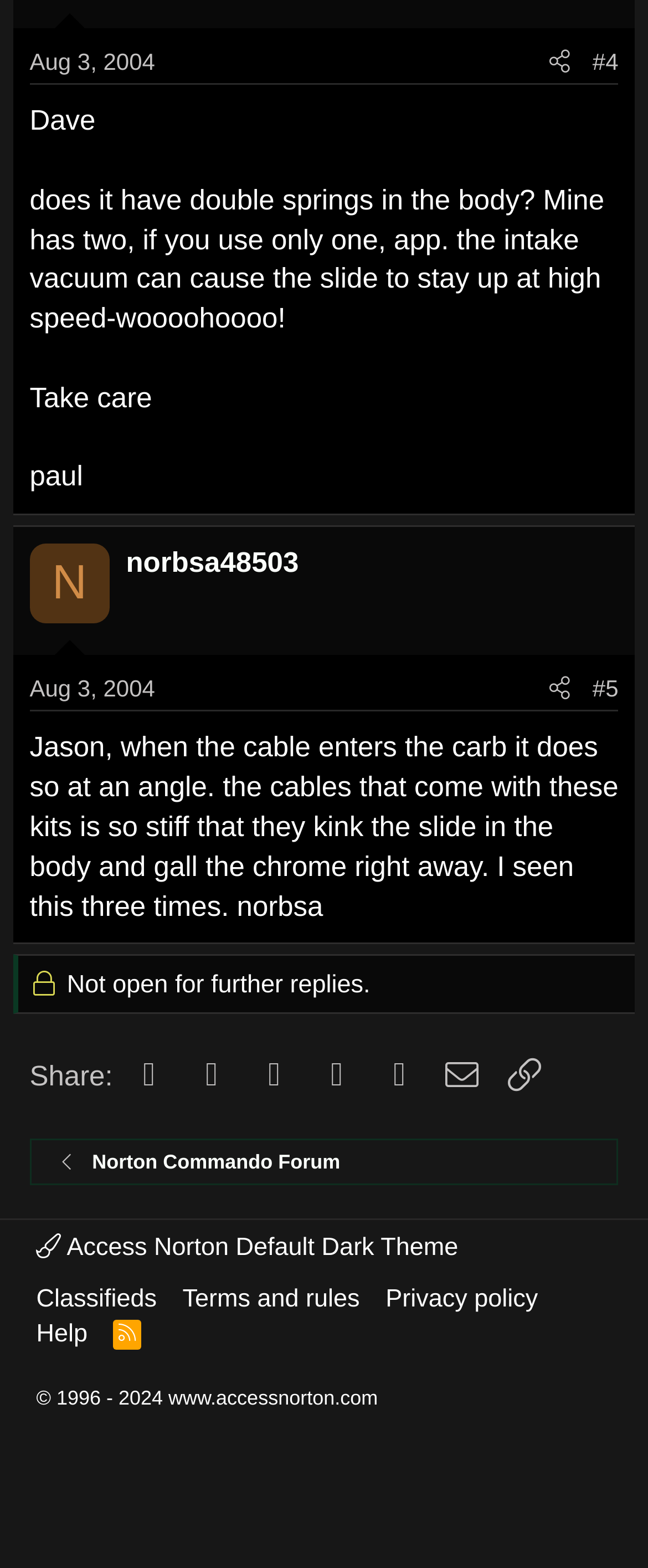Identify the bounding box coordinates of the clickable section necessary to follow the following instruction: "Visit classifieds". The coordinates should be presented as four float numbers from 0 to 1, i.e., [left, top, right, bottom].

[0.046, 0.818, 0.252, 0.84]